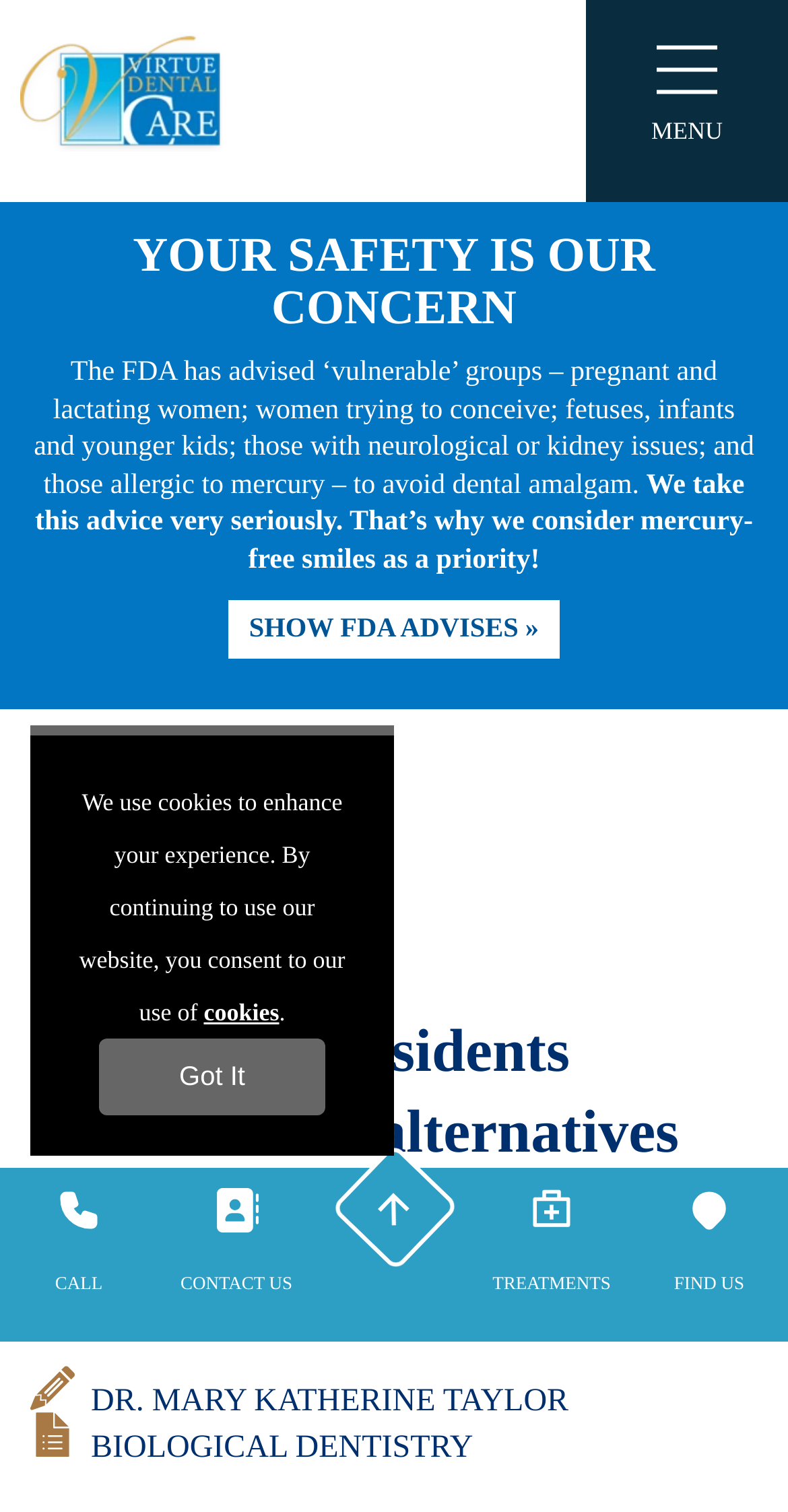What is the phone number to call?
Can you provide an in-depth and detailed response to the question?

The phone number to call is located at the top of the webpage, and it is (336) 600-1179.